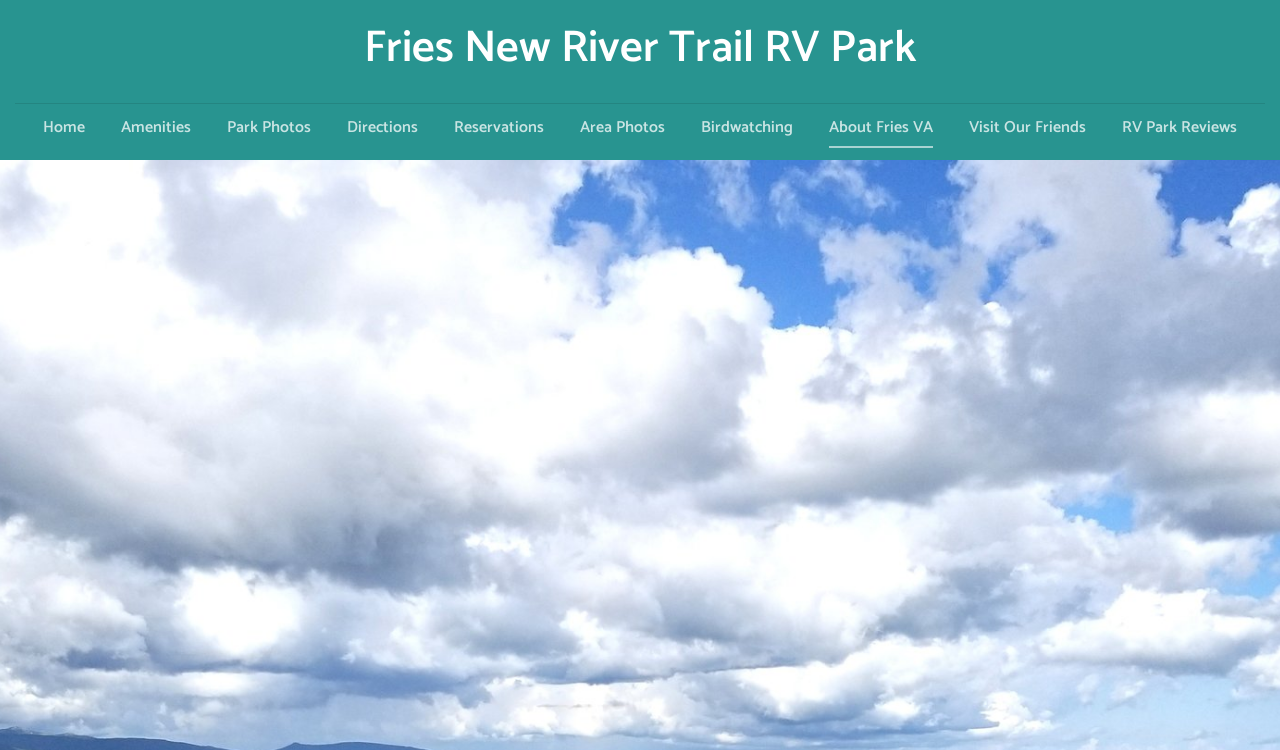Please find the bounding box coordinates of the element that needs to be clicked to perform the following instruction: "make a reservation". The bounding box coordinates should be four float numbers between 0 and 1, represented as [left, top, right, bottom].

[0.342, 0.144, 0.438, 0.197]